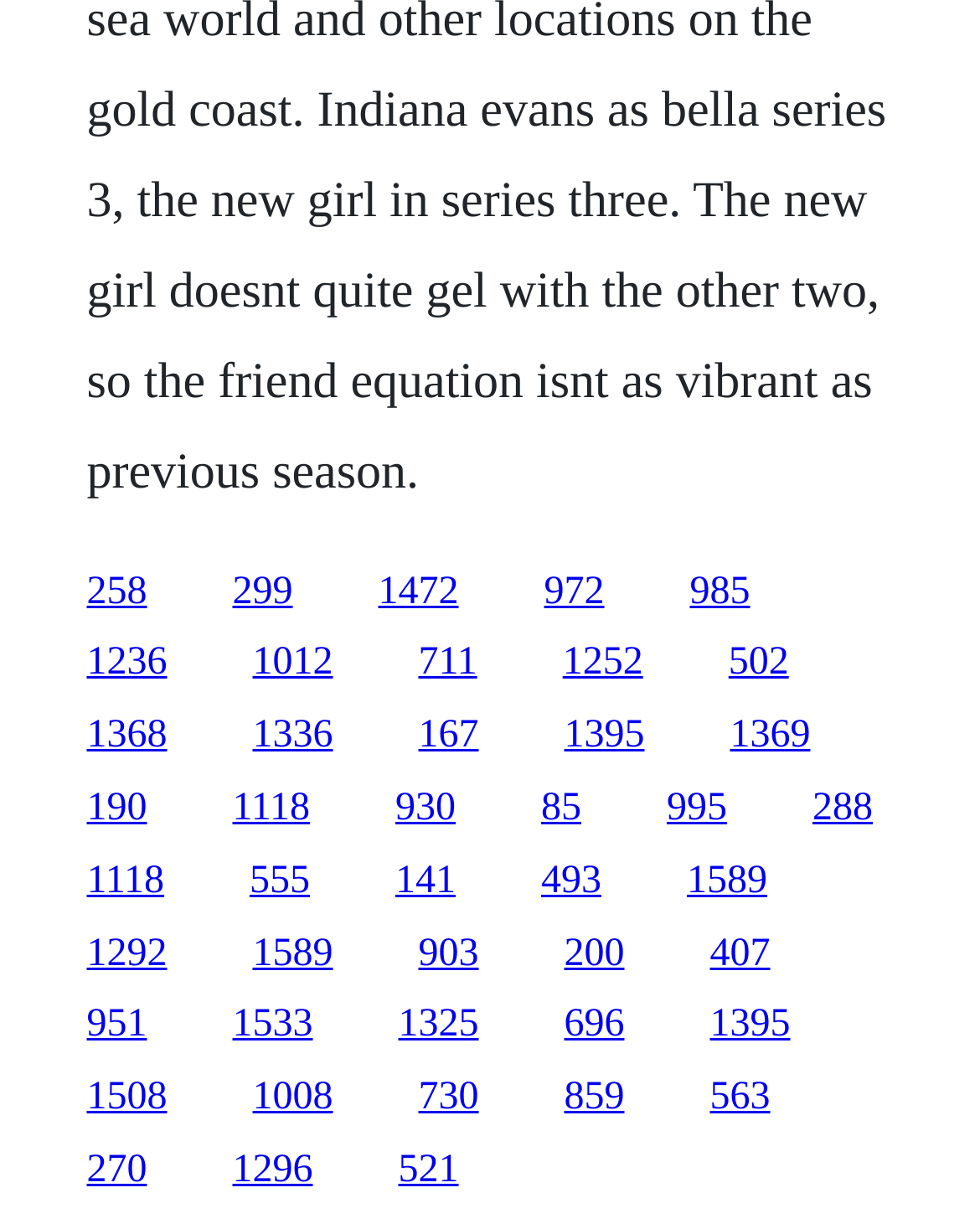Please respond in a single word or phrase: 
How many links are on the webpage?

30